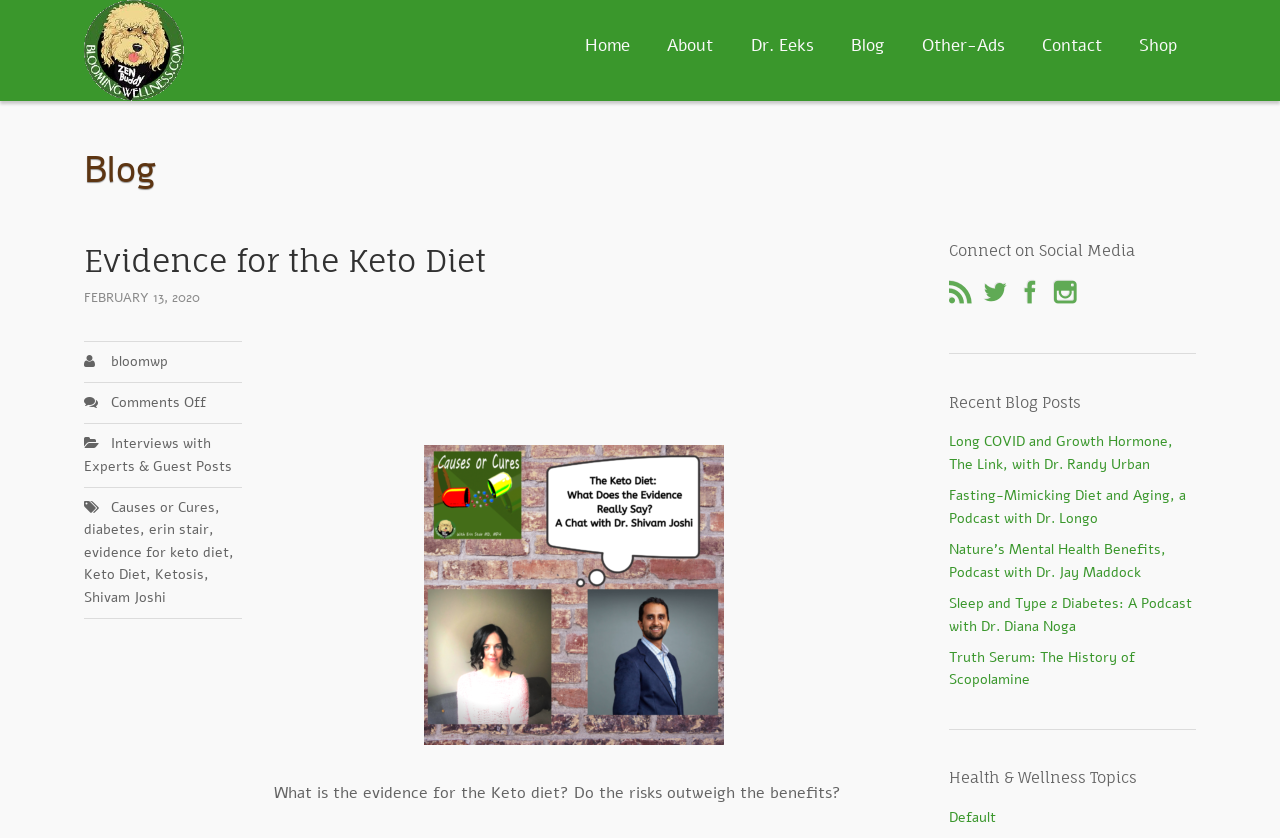What is the date of the blog post?
Please elaborate on the answer to the question with detailed information.

I found a static text 'FEBRUARY 13, 2020' on the webpage, which suggests that it is the date of the blog post.